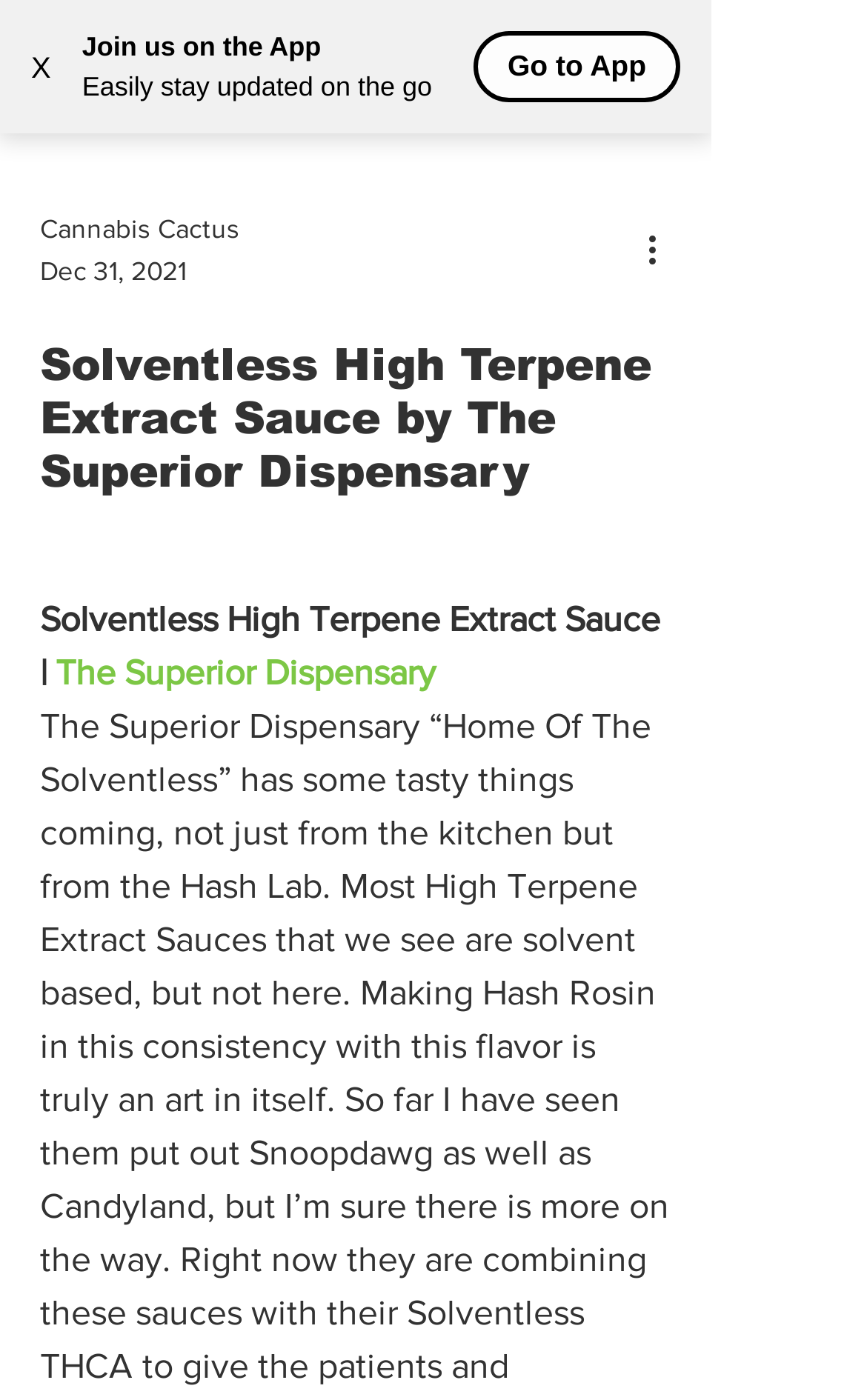Detail the various sections and features present on the webpage.

The webpage is about Solventless High Terpene Extract Sauce by The Superior Dispensary. At the top left corner, there is a button with an "X" label, likely used for closing a window or dialog. Next to it, there is a promotional section with three lines of text: "Join us on the App", "Easily stay updated on the go", and "Go to App", encouraging users to download the app. 

Below this section, there is a logo image, "Web_Logos-05.png", taking up a significant portion of the top area. To the right of the logo, there is a button labeled "Open navigation menu", which, when clicked, opens a dialog with several options. 

In the dialog, there is a "Cannabis Cactus" icon, a date "Dec 31, 2021", and a button labeled "More actions" with an accompanying image. Below these elements, there is a heading that reads "Solventless High Terpene Extract Sauce by The Superior Dispensary", which is further divided into two parts: "Solventless High Terpene Extract Sauce |" and a link to "The Superior Dispensary".